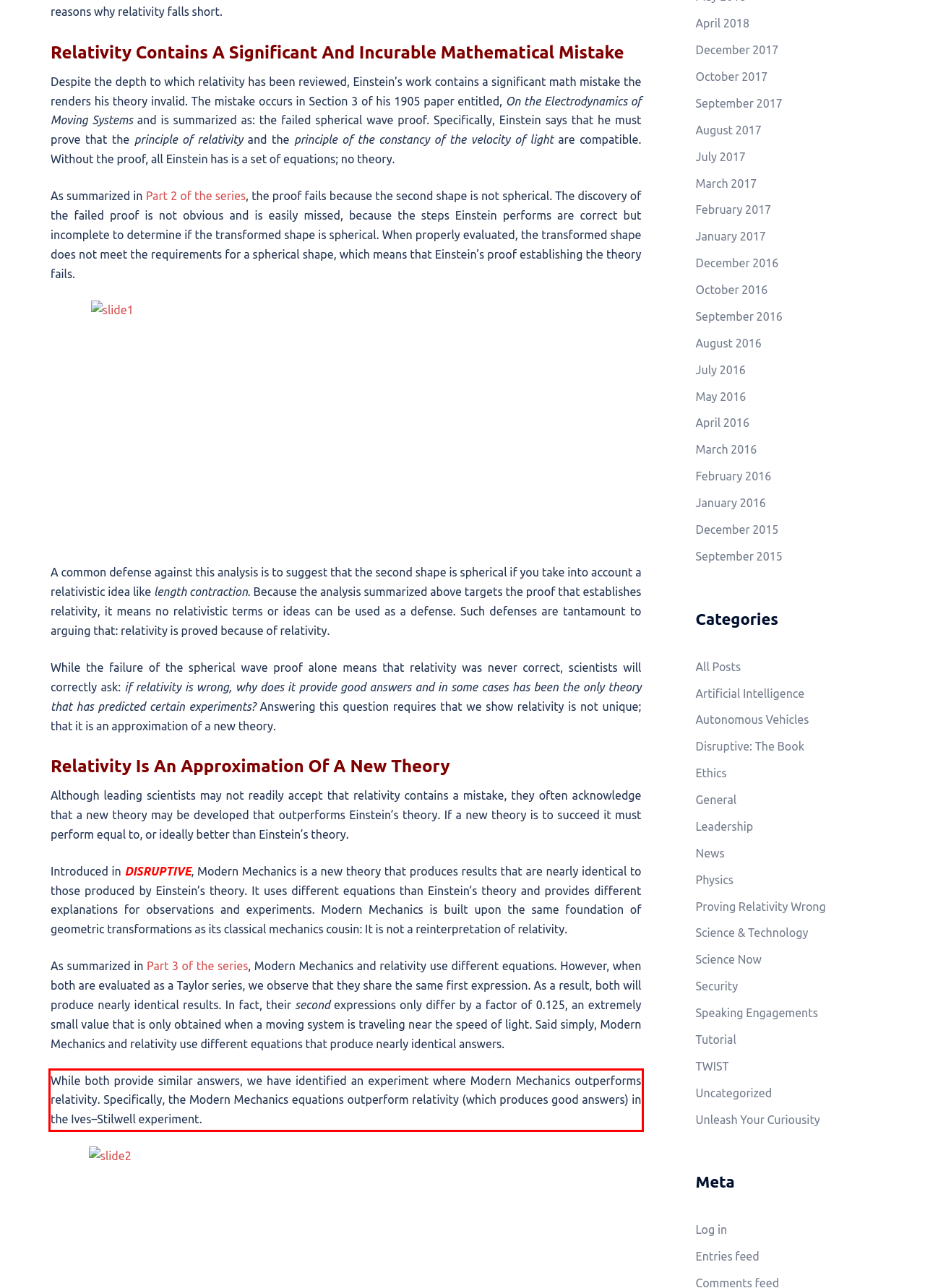Please extract the text content from the UI element enclosed by the red rectangle in the screenshot.

While both provide similar answers, we have identified an experiment where Modern Mechanics outperforms relativity. Specifically, the Modern Mechanics equations outperform relativity (which produces good answers) in the Ives–Stilwell experiment.